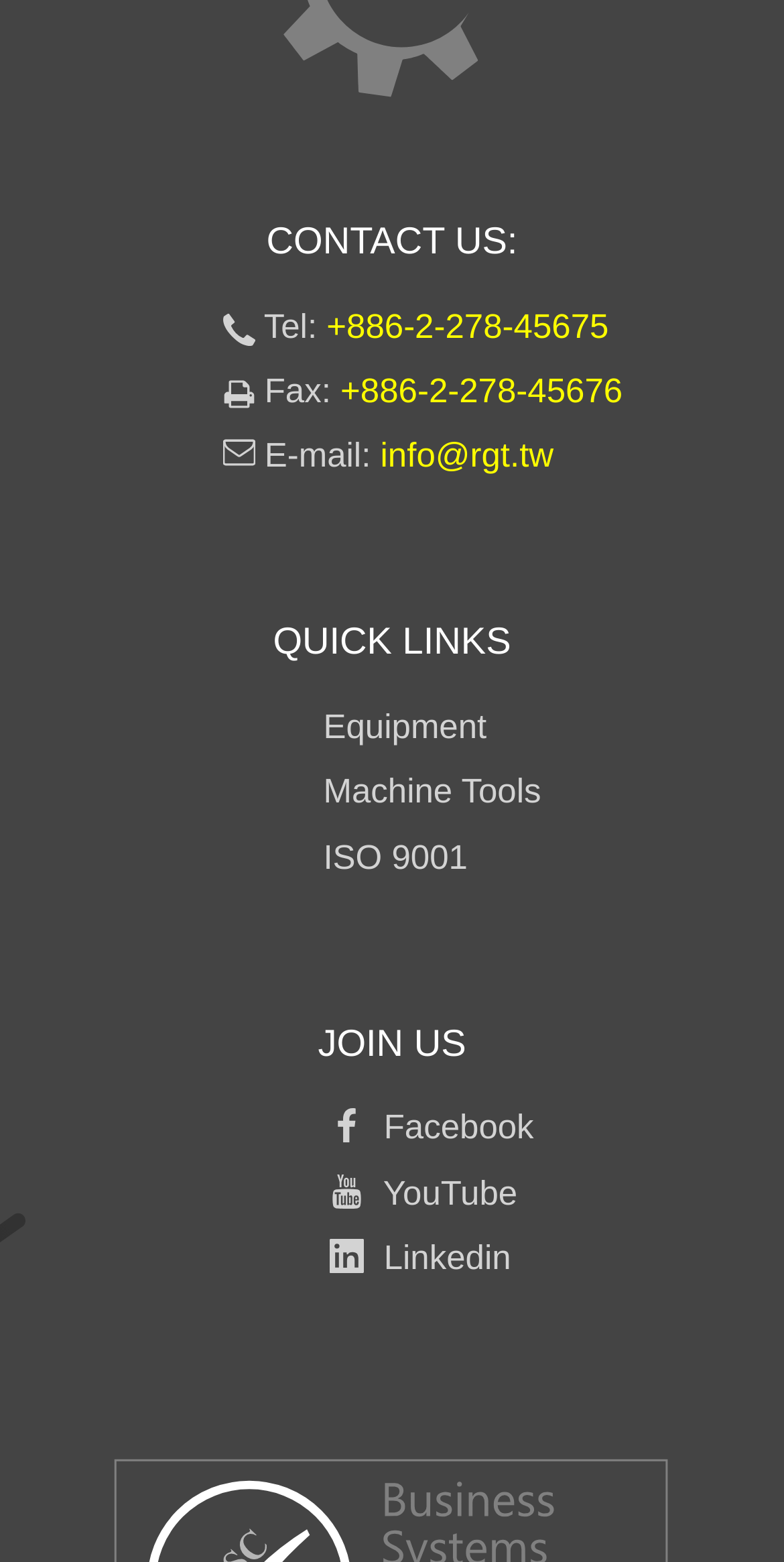What is the phone number for contact?
Answer the question with a detailed explanation, including all necessary information.

The phone number can be found under the 'CONTACT US:' heading, next to the 'Tel:' label, which is a link with the phone number +886-2-278-45675.